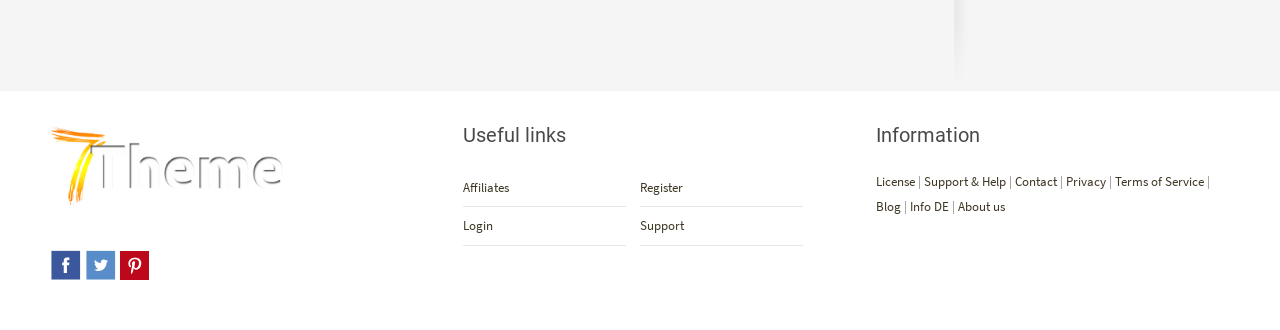Can you show the bounding box coordinates of the region to click on to complete the task described in the instruction: "View 7Theme on Facebook"?

[0.039, 0.812, 0.064, 0.864]